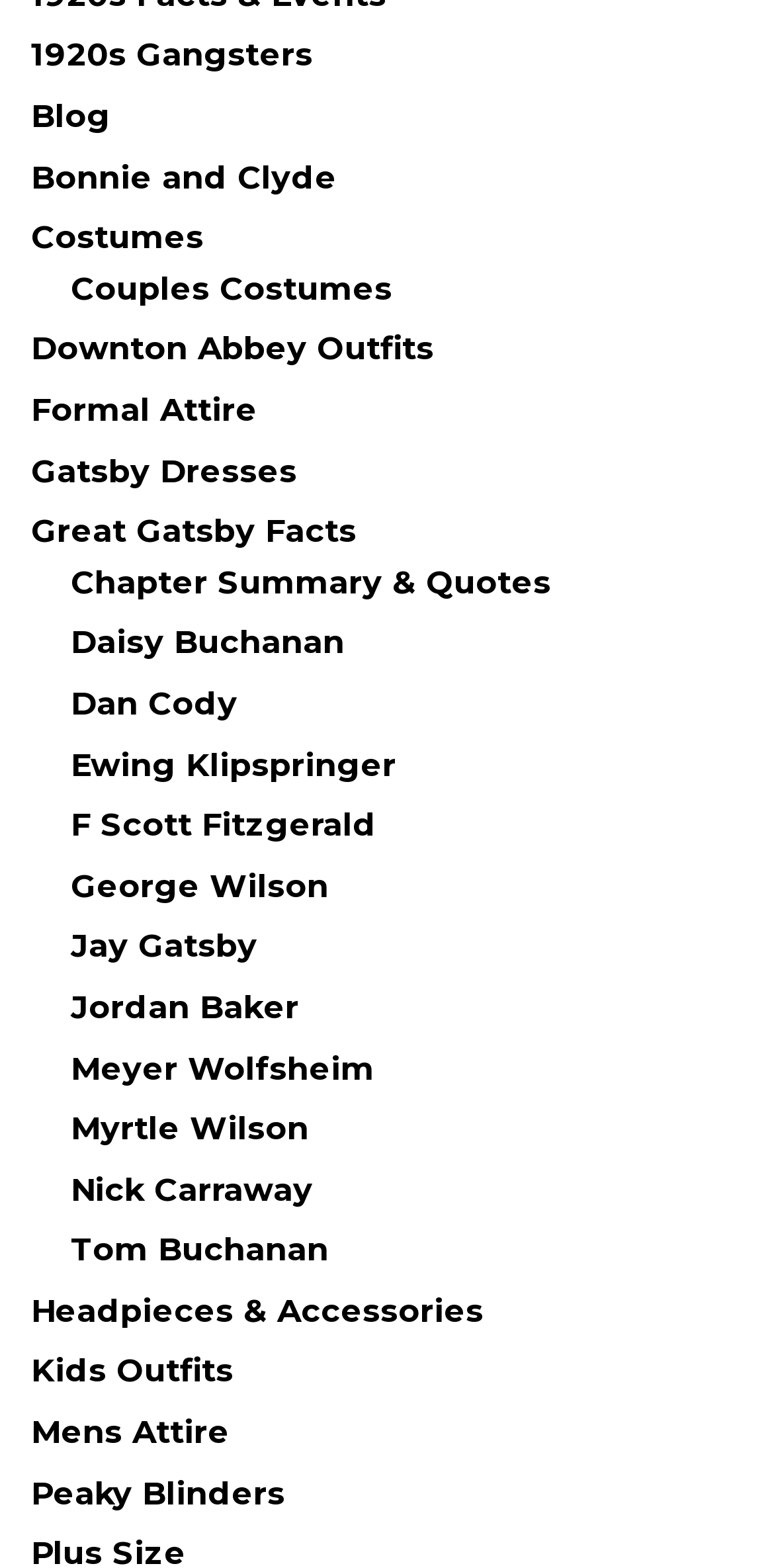How many costume categories are there?
Respond to the question with a single word or phrase according to the image.

14